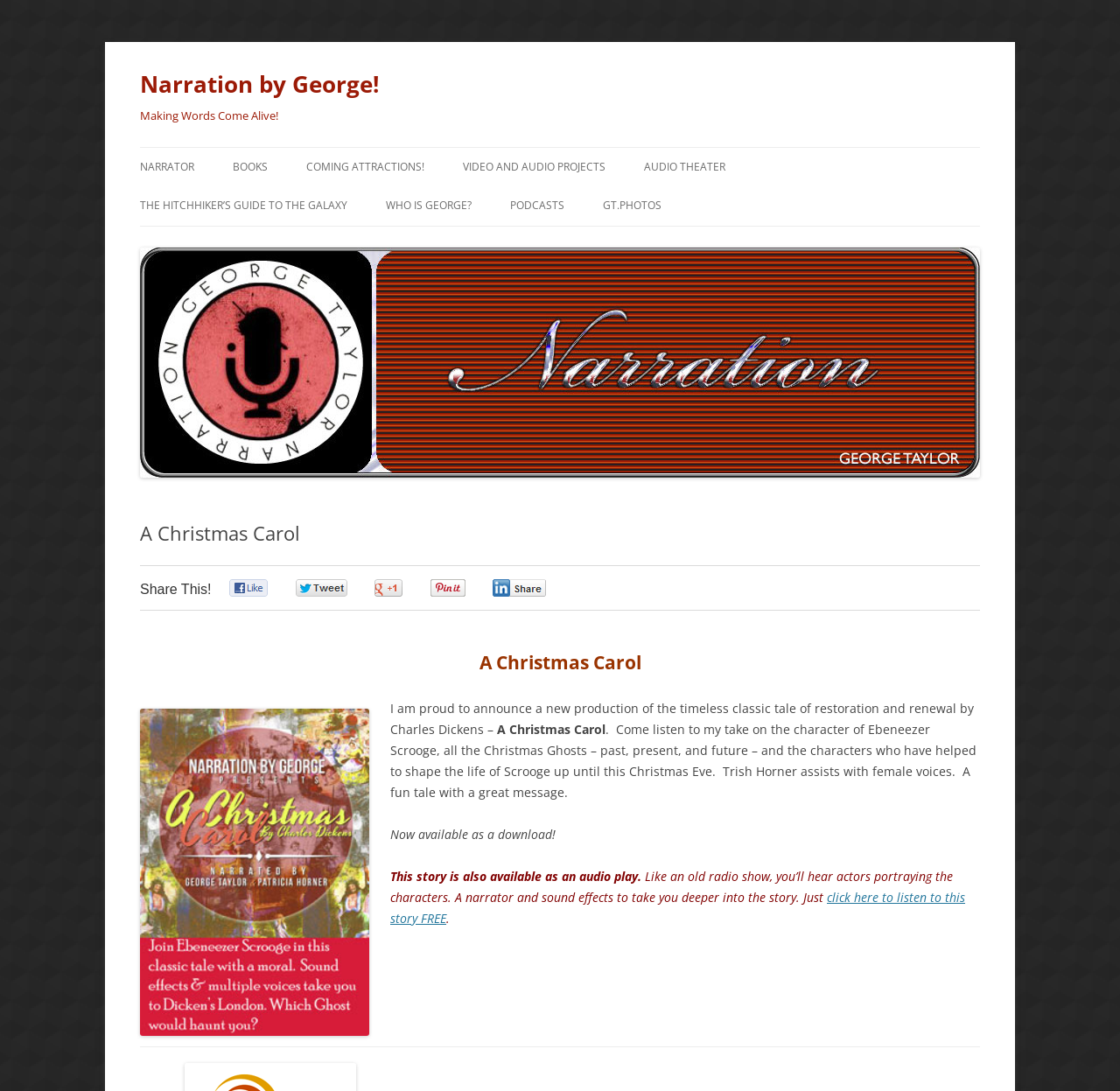How many links are there in the top navigation menu? Look at the image and give a one-word or short phrase answer.

6